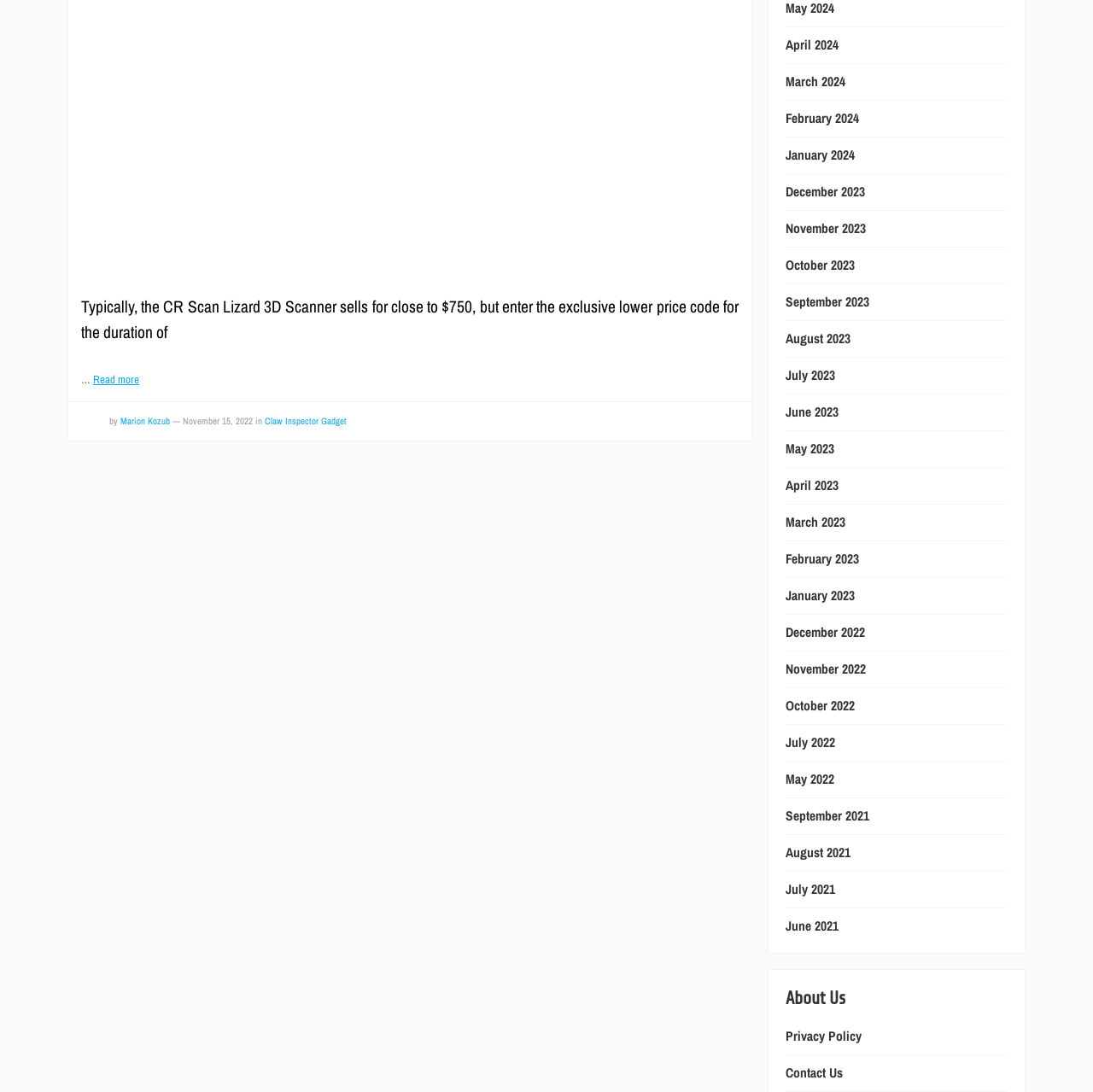Please specify the bounding box coordinates of the element that should be clicked to execute the given instruction: 'Check the article from November 15, 2022'. Ensure the coordinates are four float numbers between 0 and 1, expressed as [left, top, right, bottom].

[0.167, 0.38, 0.231, 0.391]